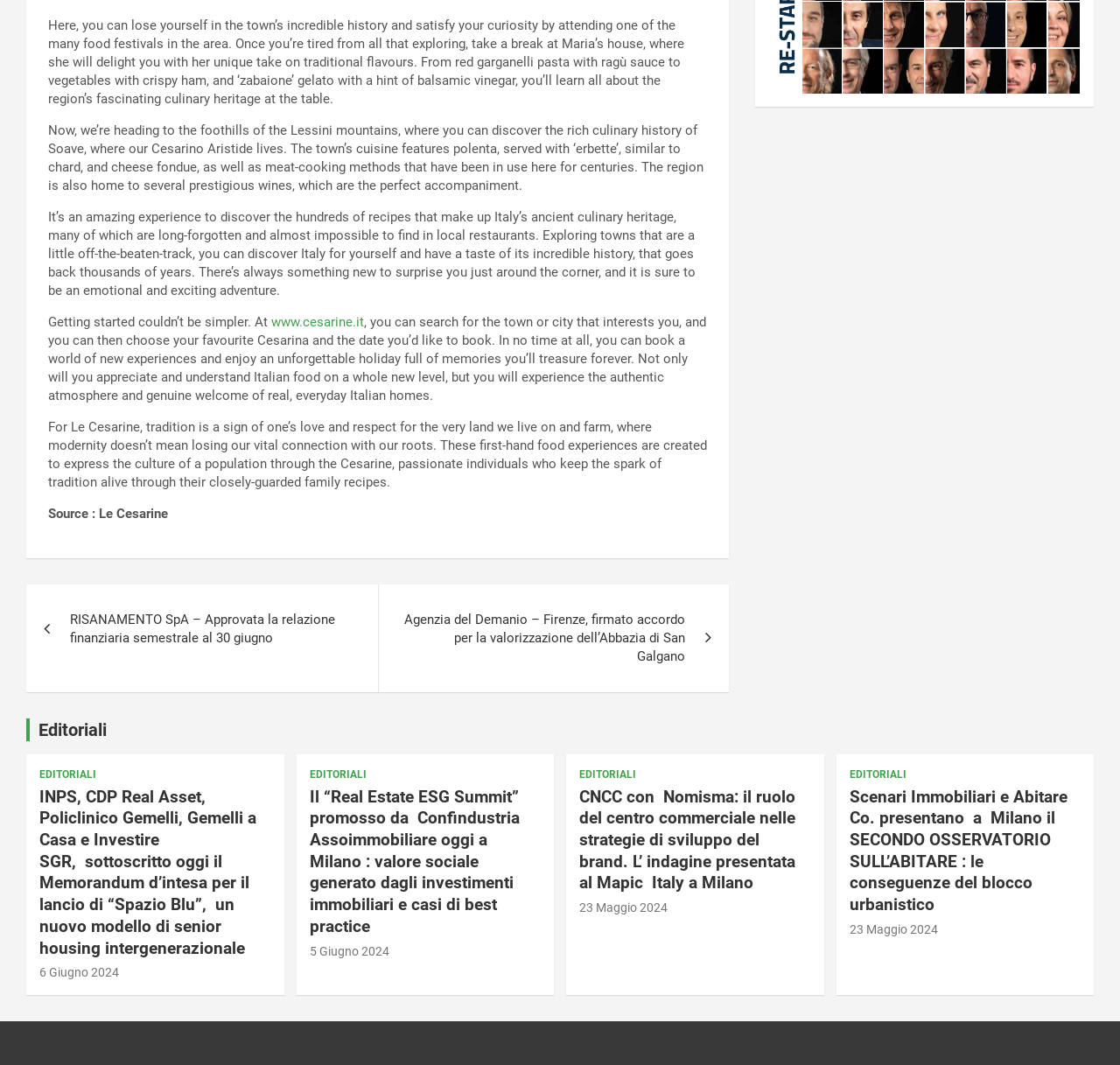Locate the bounding box coordinates of the clickable area needed to fulfill the instruction: "Browse 'Editoriali'".

[0.023, 0.675, 0.977, 0.696]